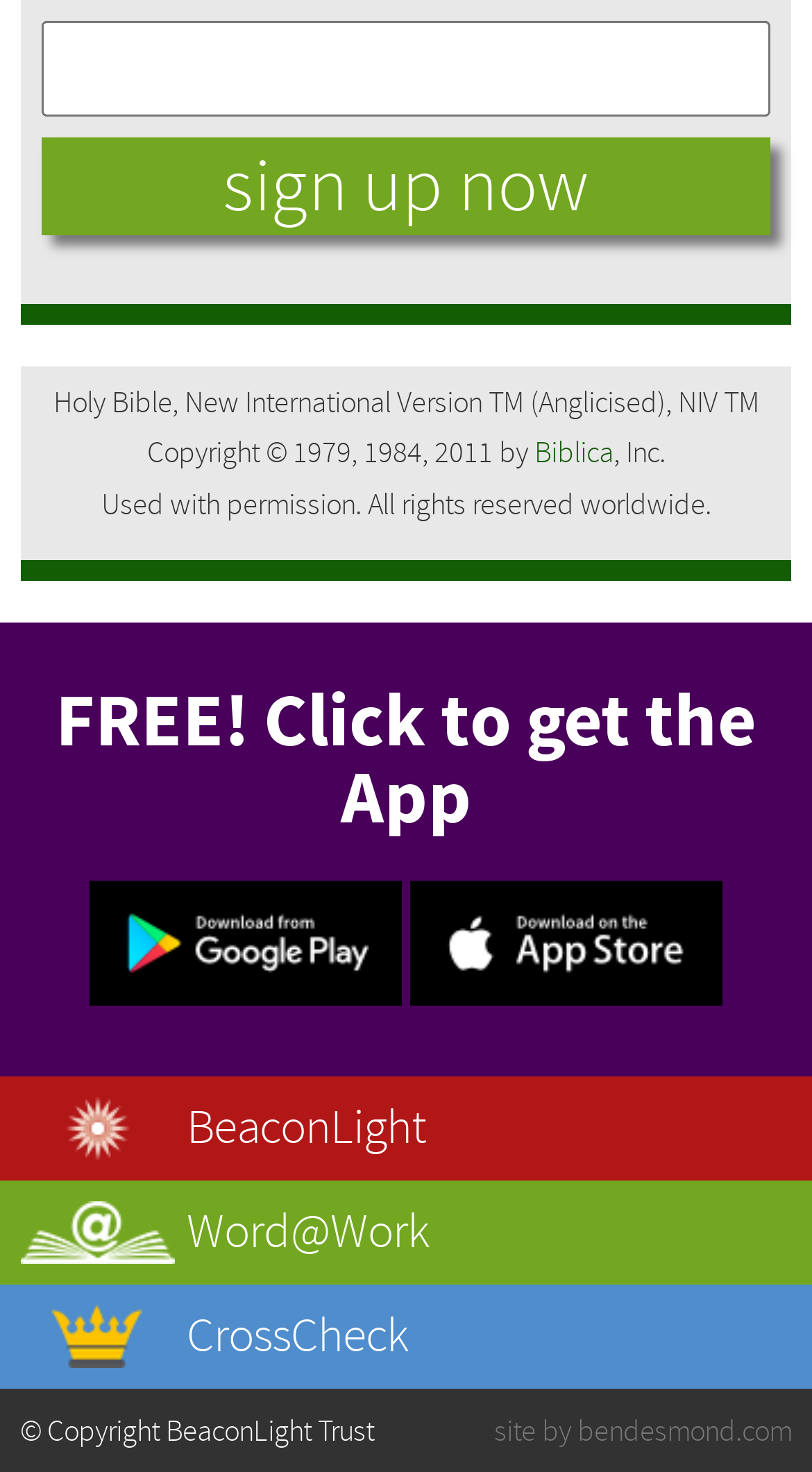What is the name of the organization at the bottom of the webpage?
Look at the image and answer with only one word or phrase.

BeaconLight Trust